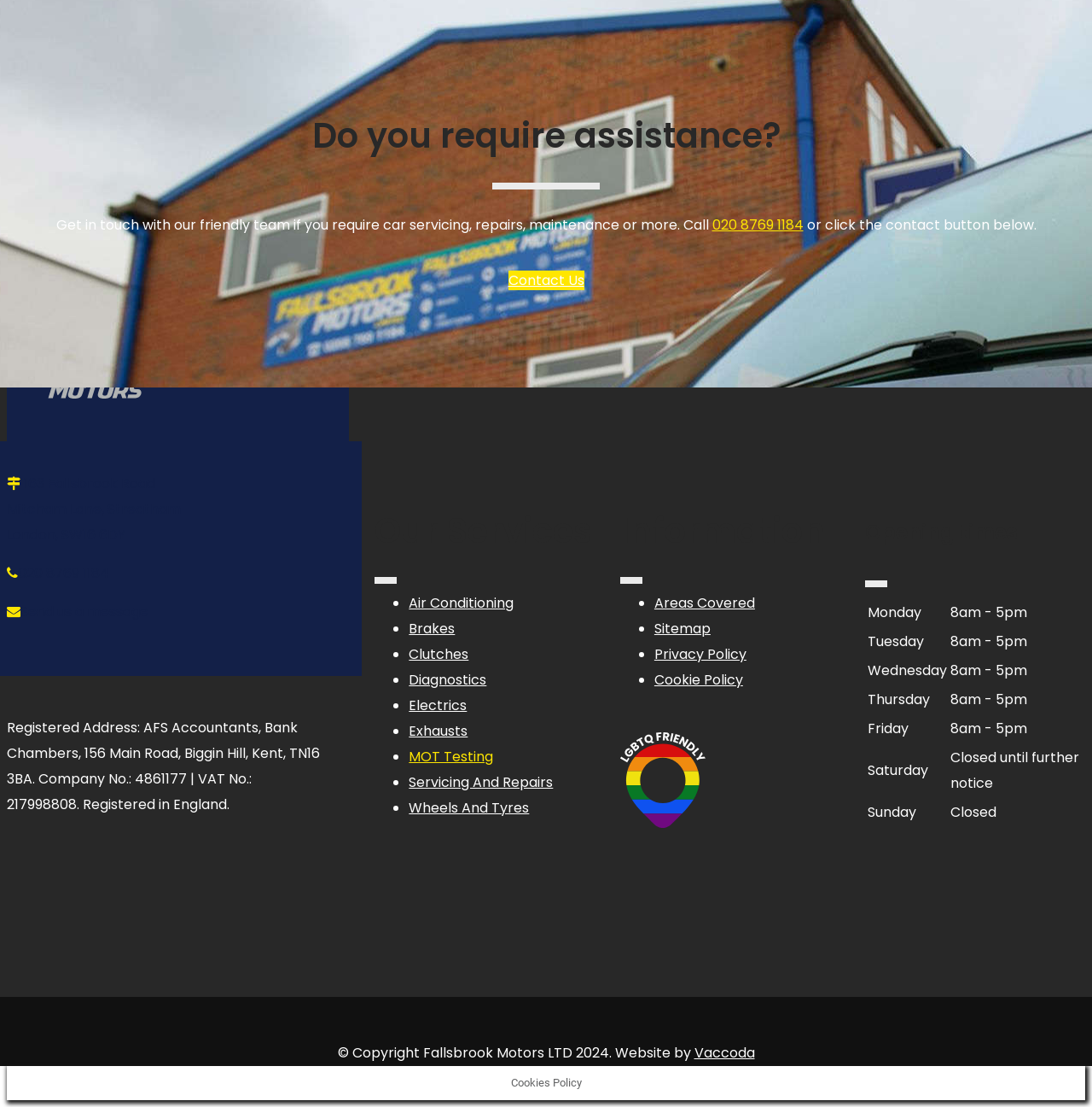Identify the bounding box of the UI element that matches this description: "Exhausts".

[0.374, 0.652, 0.428, 0.669]